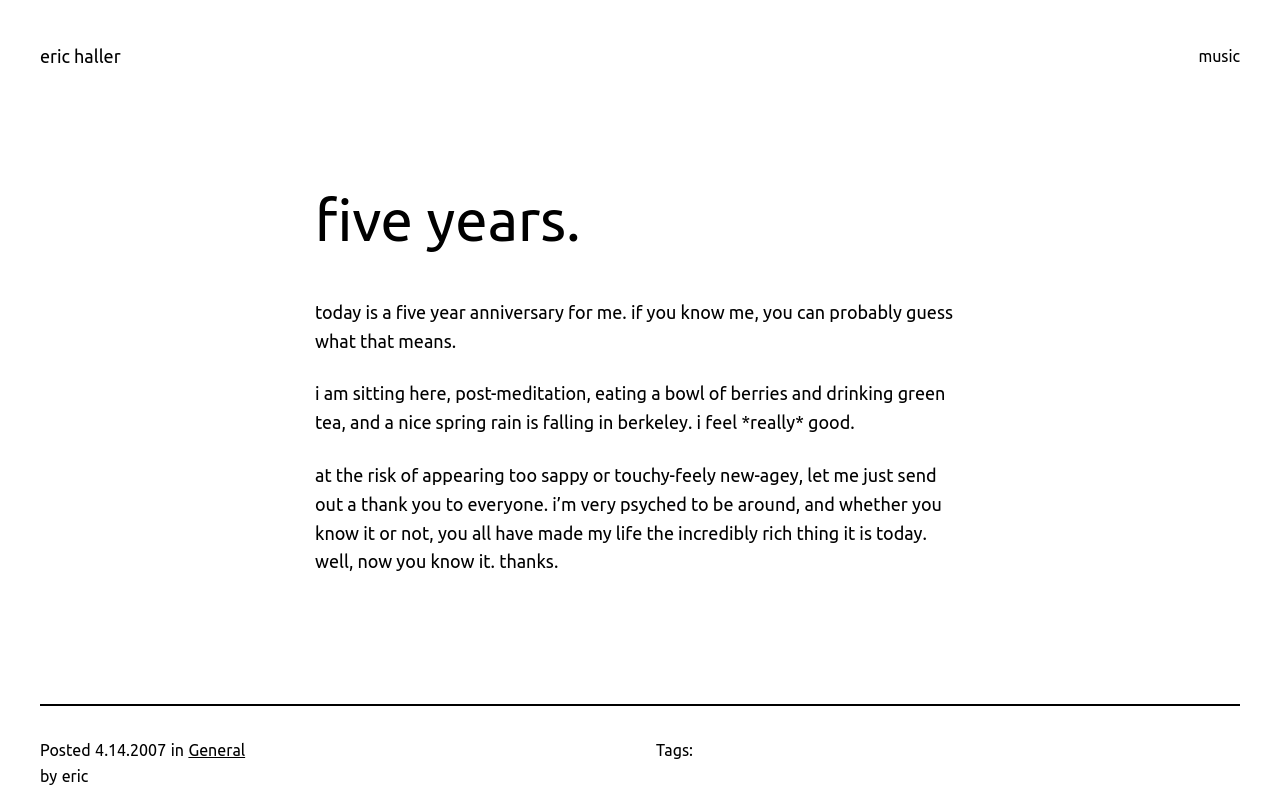Please use the details from the image to answer the following question comprehensively:
What is the author's current activity?

The author is sitting post-meditation, eating a bowl of berries and drinking green tea, as mentioned in the text.